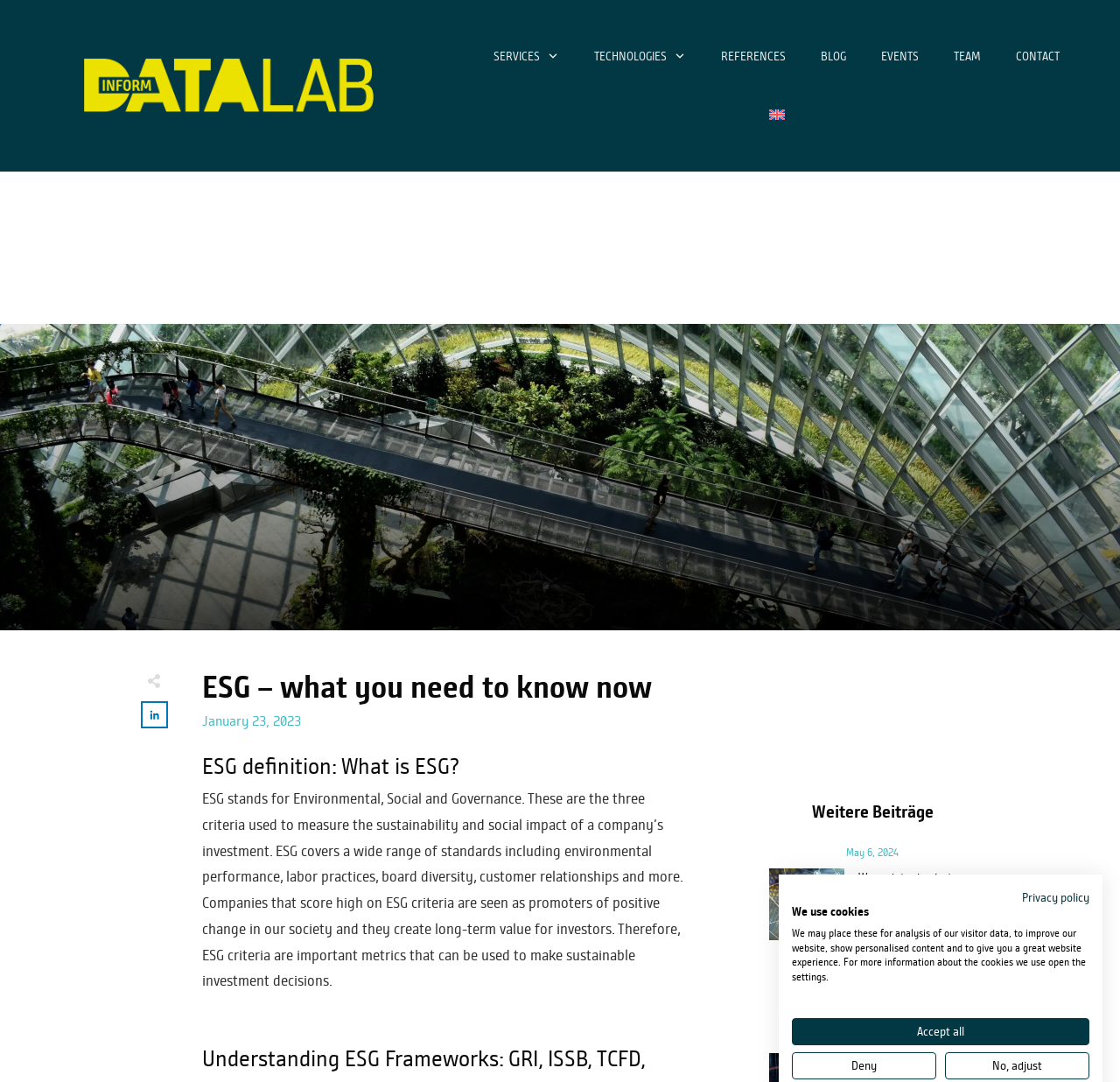Locate the bounding box coordinates of the element I should click to achieve the following instruction: "Go to SERVICES".

[0.441, 0.04, 0.5, 0.063]